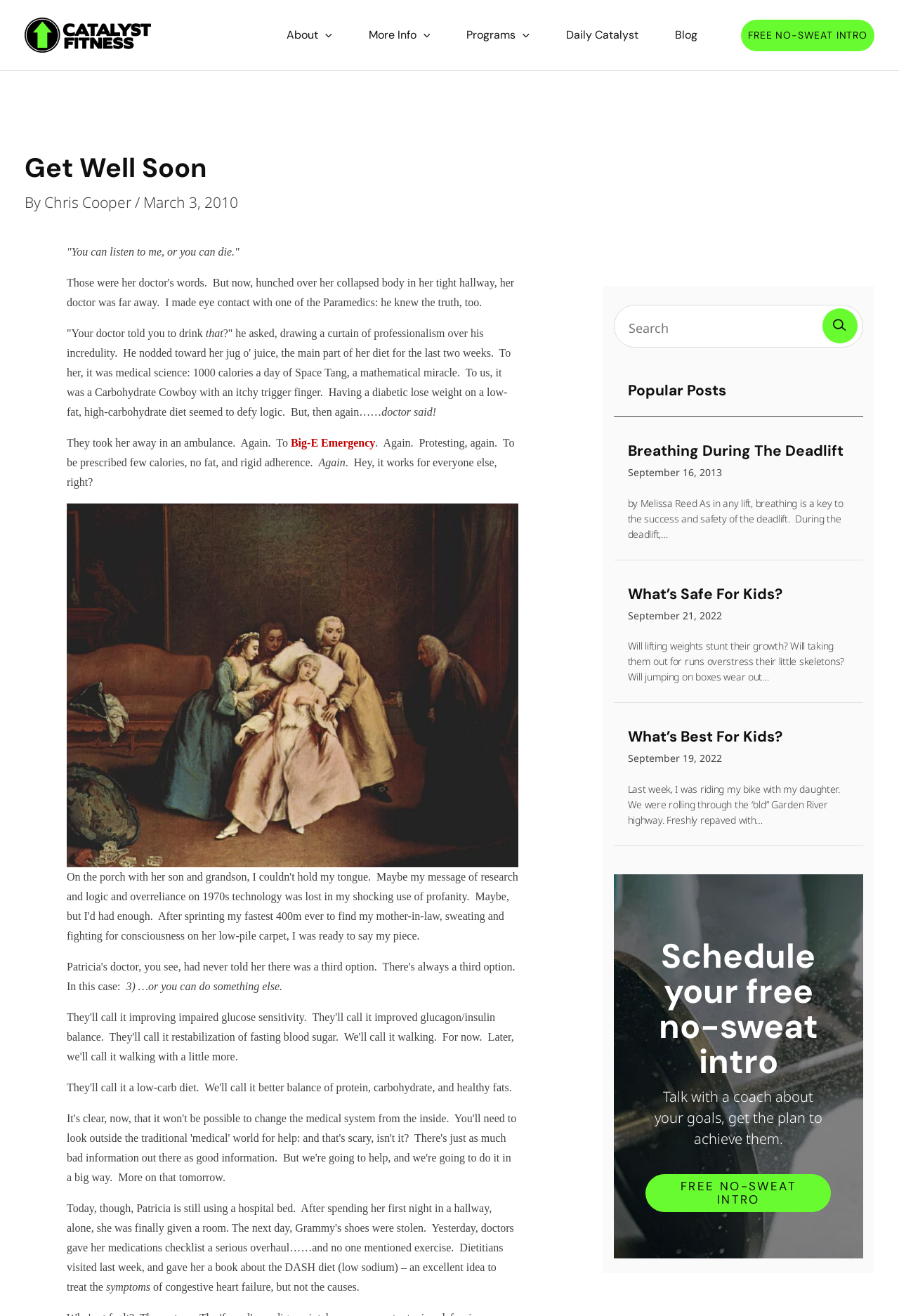Extract the primary header of the webpage and generate its text.

Get Well Soon